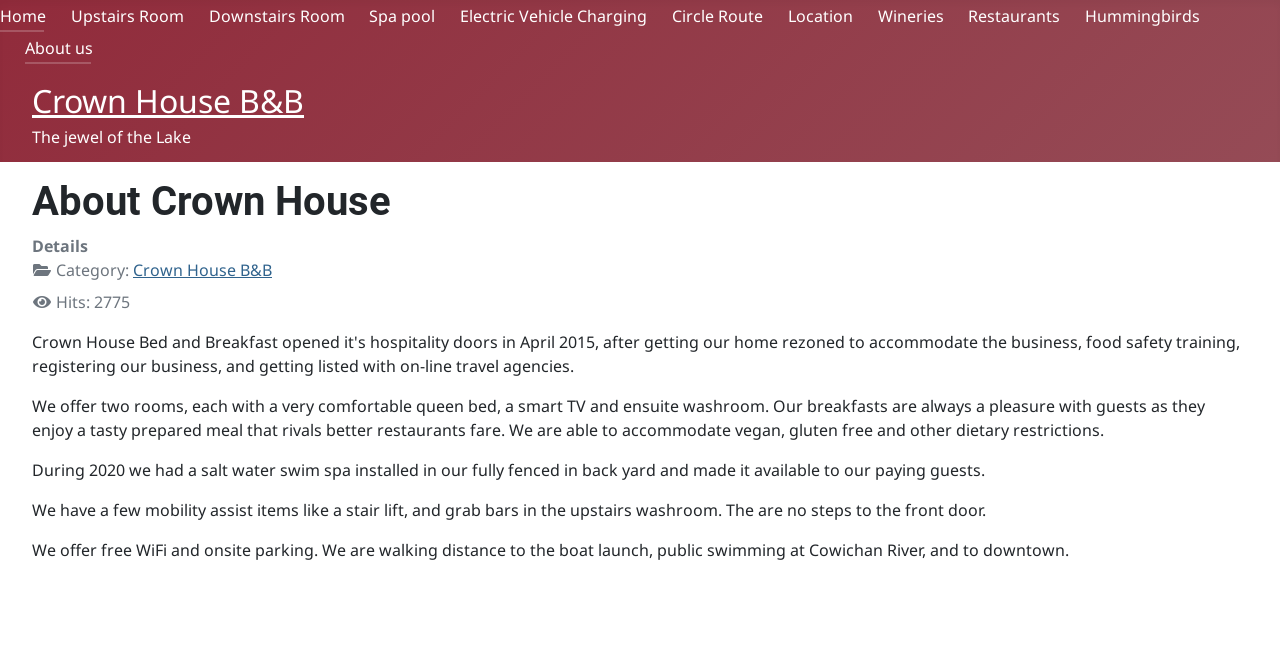What dietary restrictions can Crown House accommodate?
Answer with a single word or phrase by referring to the visual content.

Vegan, gluten free, etc.